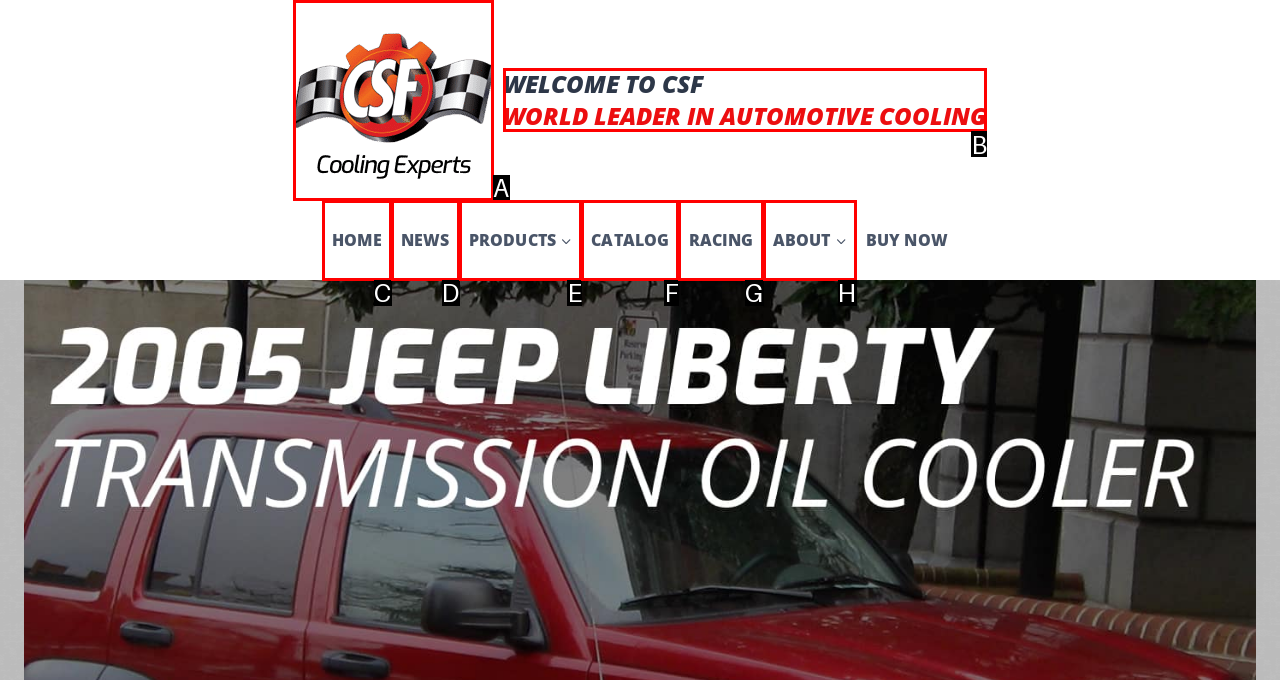Choose the UI element to click on to achieve this task: Learn more about CSF. Reply with the letter representing the selected element.

B